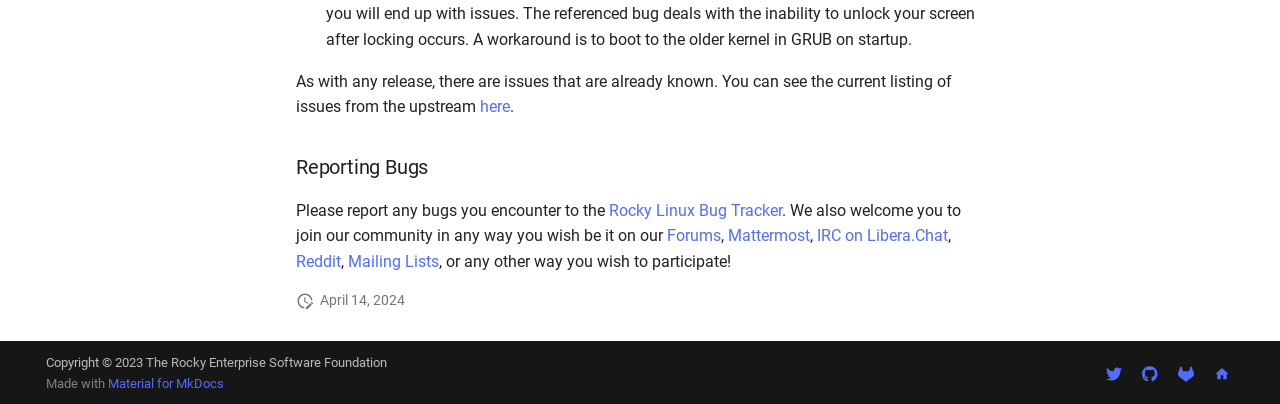Please answer the following question using a single word or phrase: 
How many social media platforms are linked at the bottom?

4